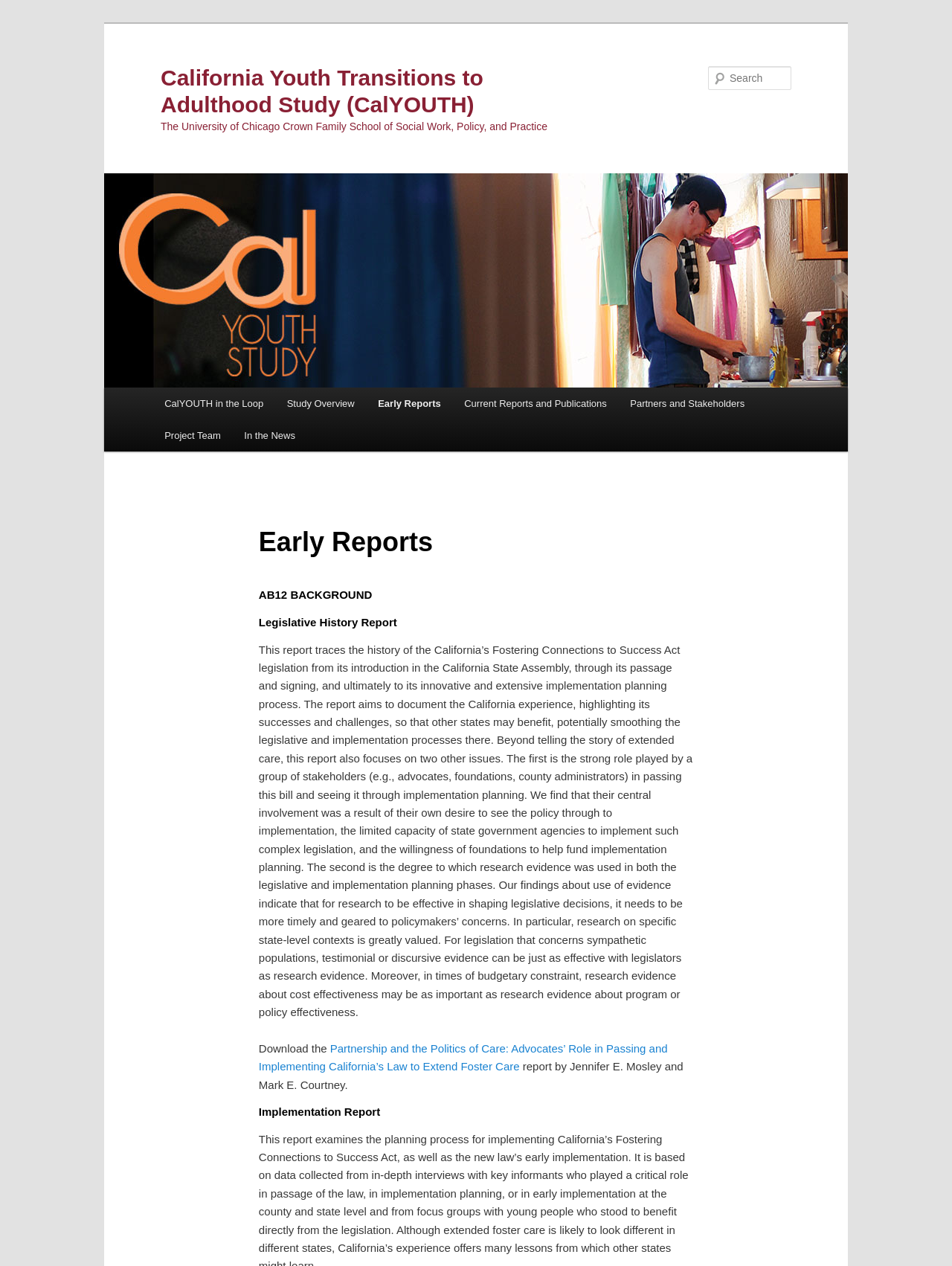Find the bounding box coordinates of the clickable area required to complete the following action: "Search for a keyword".

[0.744, 0.052, 0.831, 0.071]